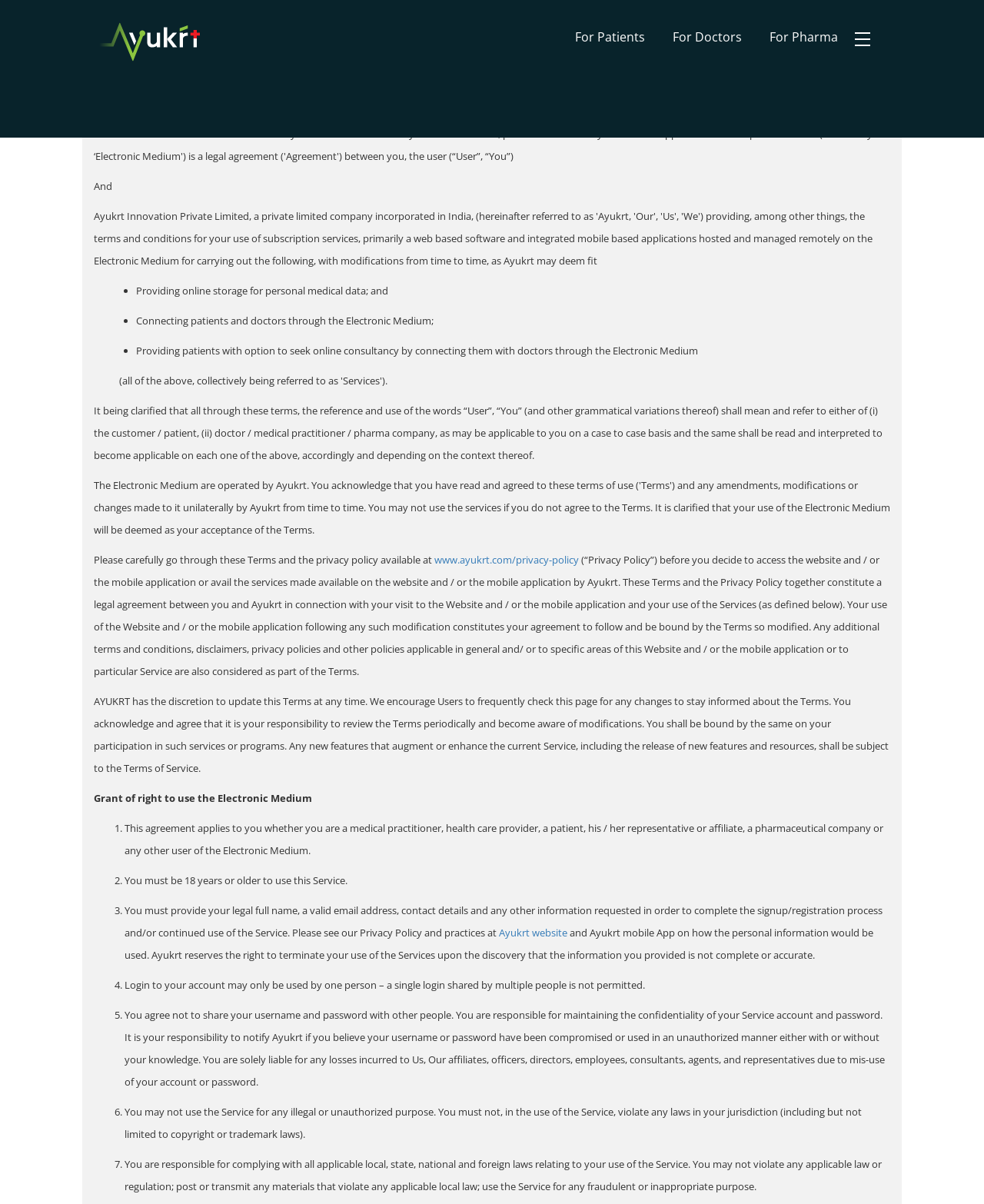Locate the bounding box coordinates of the element that should be clicked to execute the following instruction: "Click on www.ayukrt.com/privacy-policy".

[0.441, 0.459, 0.588, 0.471]